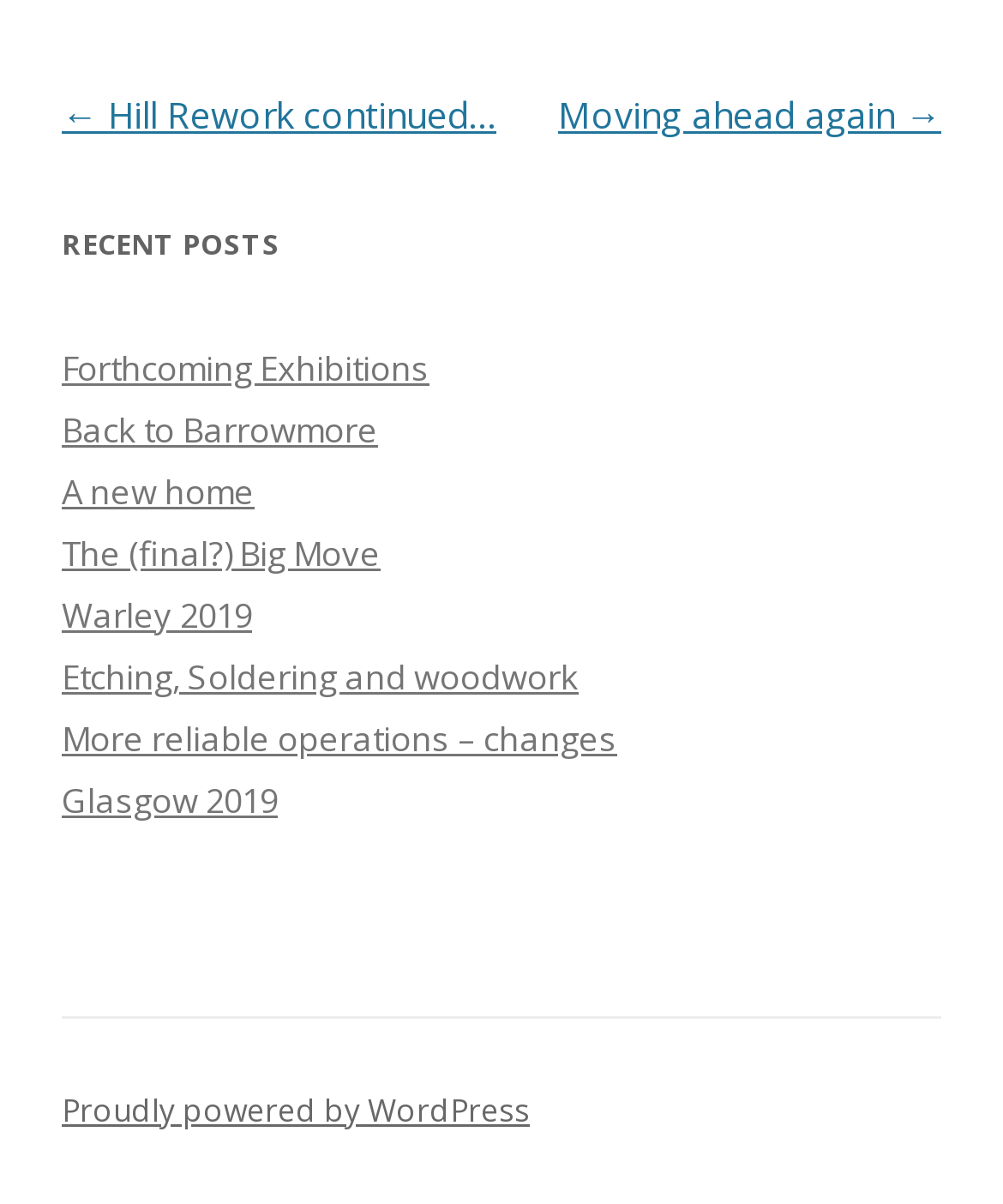Locate the bounding box coordinates of the element that needs to be clicked to carry out the instruction: "view recent posts". The coordinates should be given as four float numbers ranging from 0 to 1, i.e., [left, top, right, bottom].

[0.062, 0.177, 0.938, 0.229]